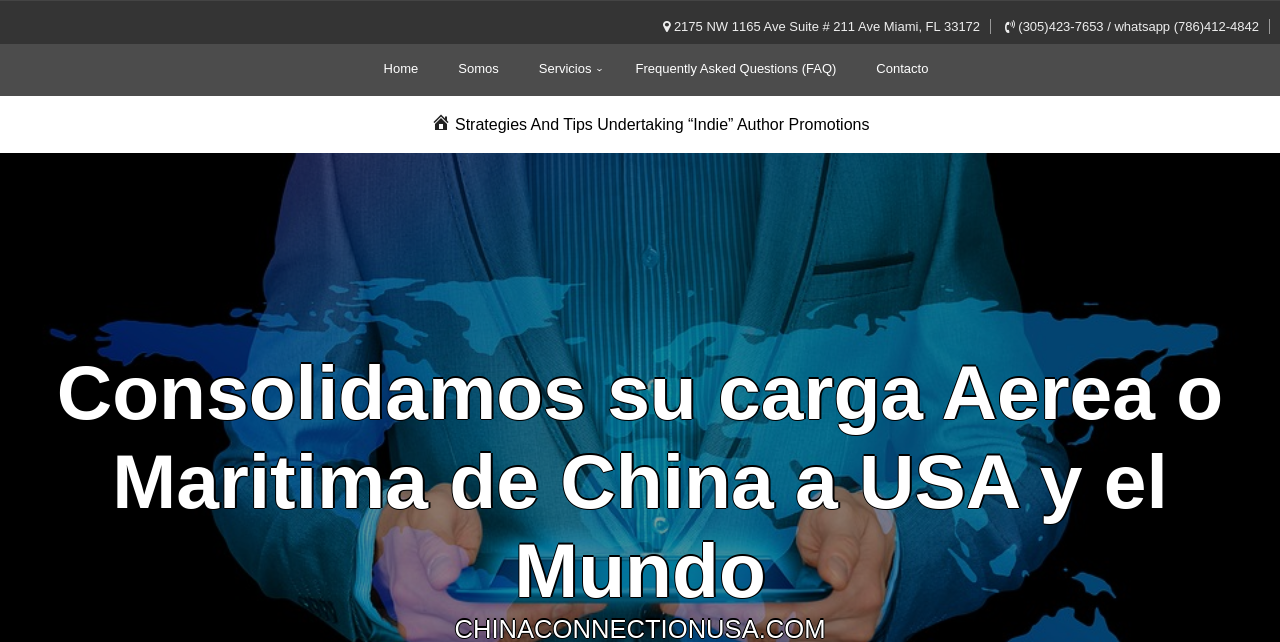Provide your answer in one word or a succinct phrase for the question: 
What is the fifth link in the navigation menu?

Contacto